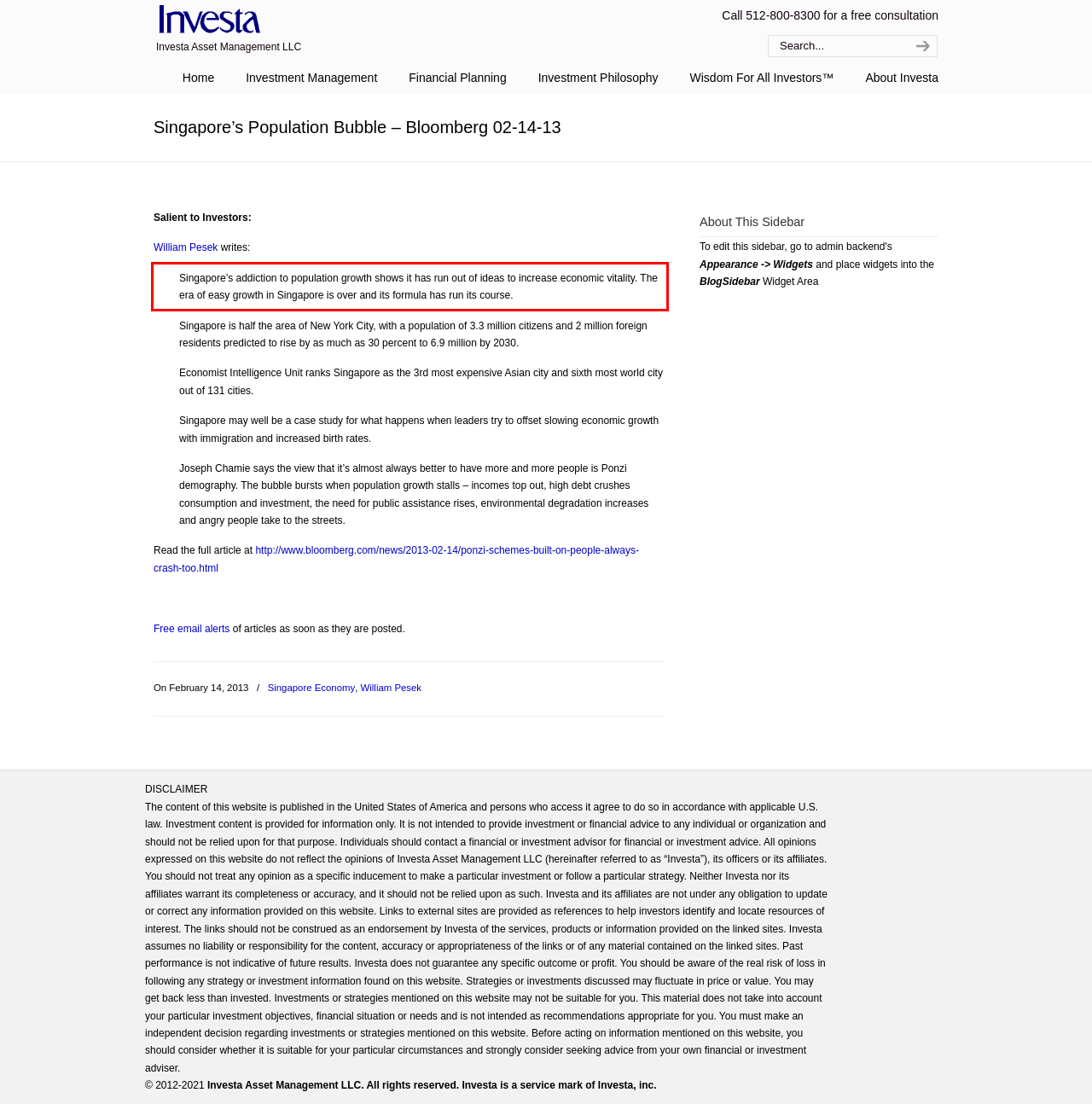From the screenshot of the webpage, locate the red bounding box and extract the text contained within that area.

Singapore’s addiction to population growth shows it has run out of ideas to increase economic vitality. The era of easy growth in Singapore is over and its formula has run its course.